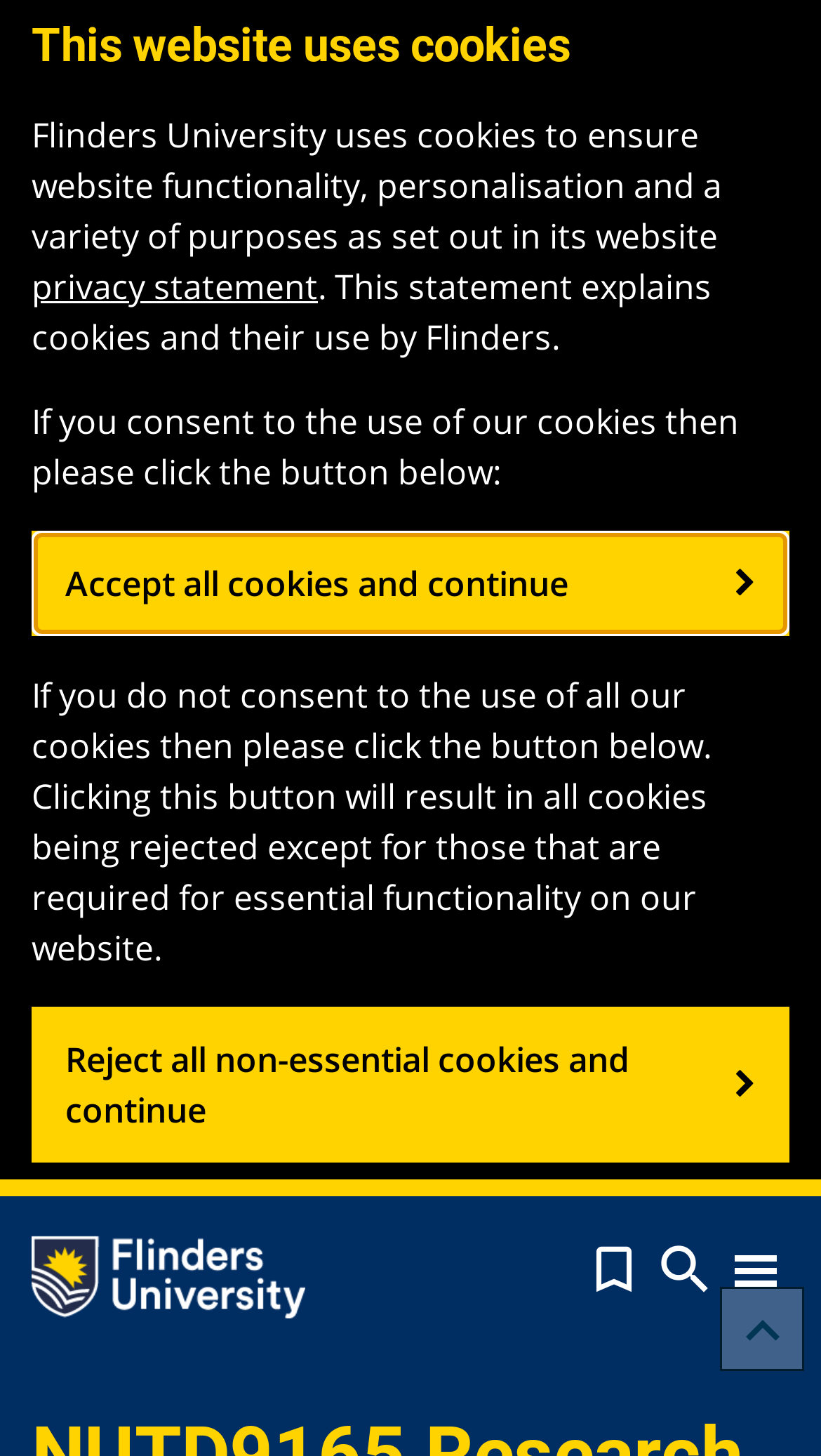What happens if you reject all non-essential cookies?
Please provide a full and detailed response to the question.

The static text on the webpage explains that 'Clicking this button will result in all cookies being rejected except for those that are required for essential functionality on our website'. This suggests that if you reject all non-essential cookies, the essential cookies will remain.